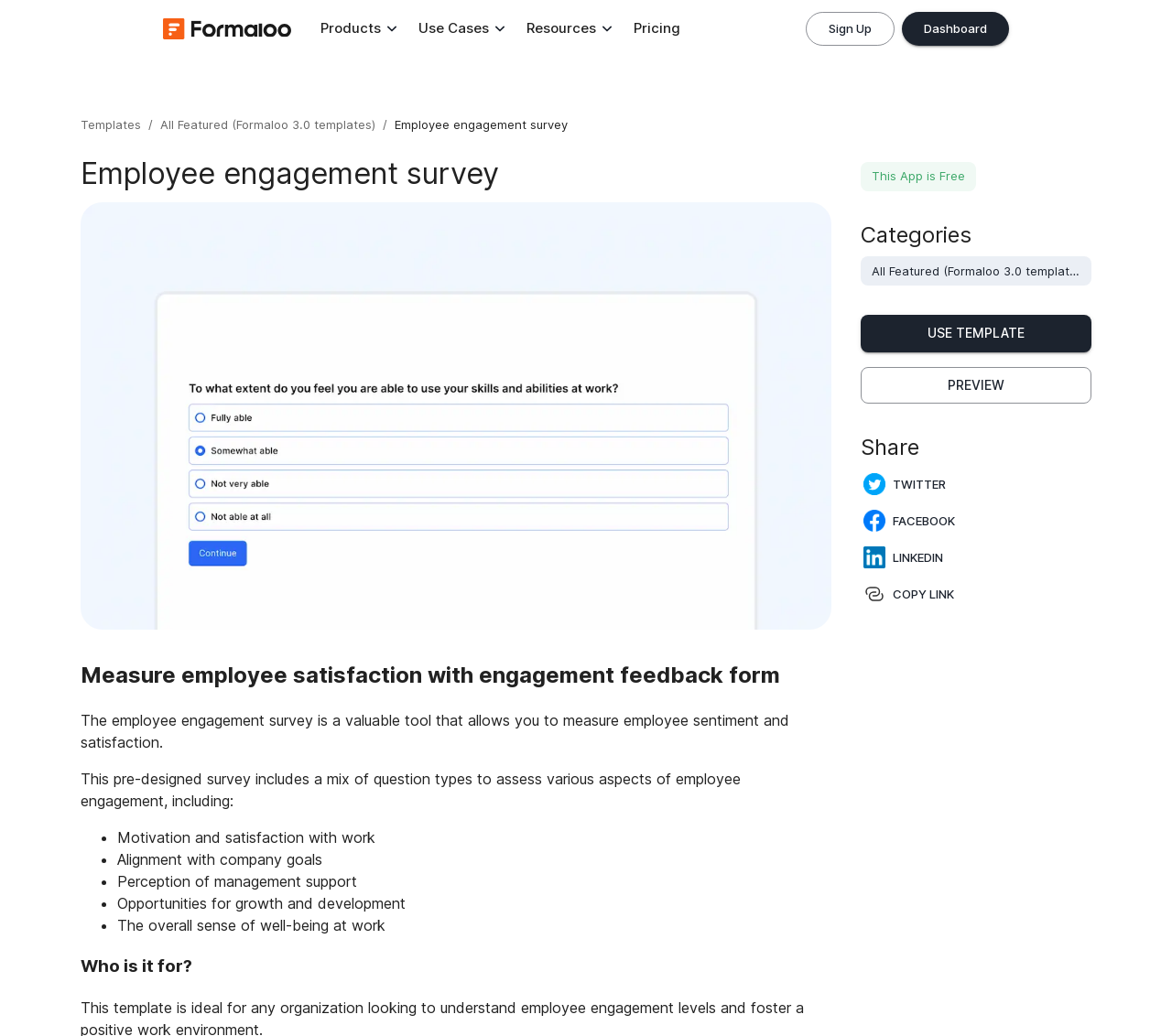Determine the bounding box coordinates for the clickable element required to fulfill the instruction: "Click the Pricing link". Provide the coordinates as four float numbers between 0 and 1, i.e., [left, top, right, bottom].

[0.54, 0.011, 0.58, 0.045]